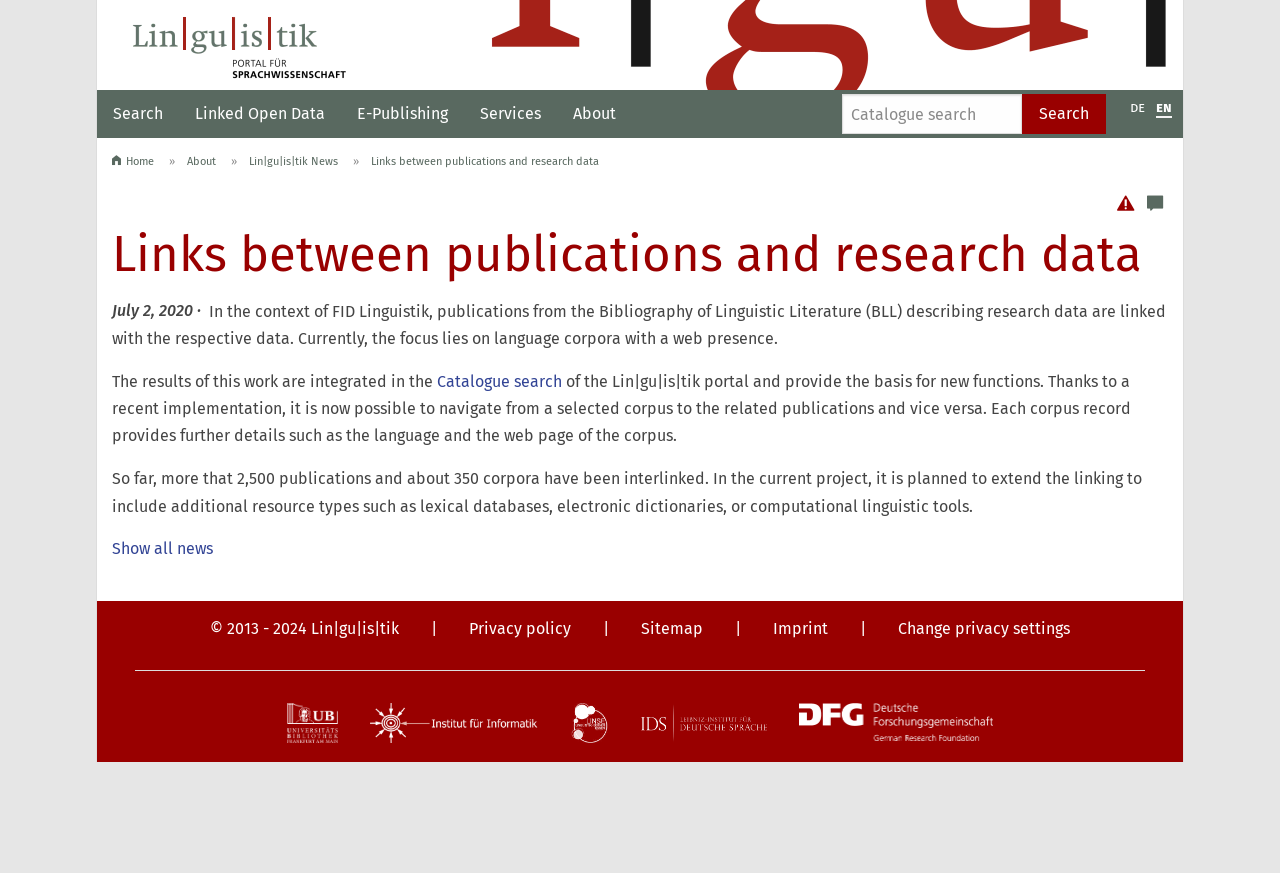From the image, can you give a detailed response to the question below:
What is the name of the portal?

I found the answer by looking at the logo image with the text 'Linguistik-Portal Schriftzug' and the link with the text 'Linguistik-Portal'.